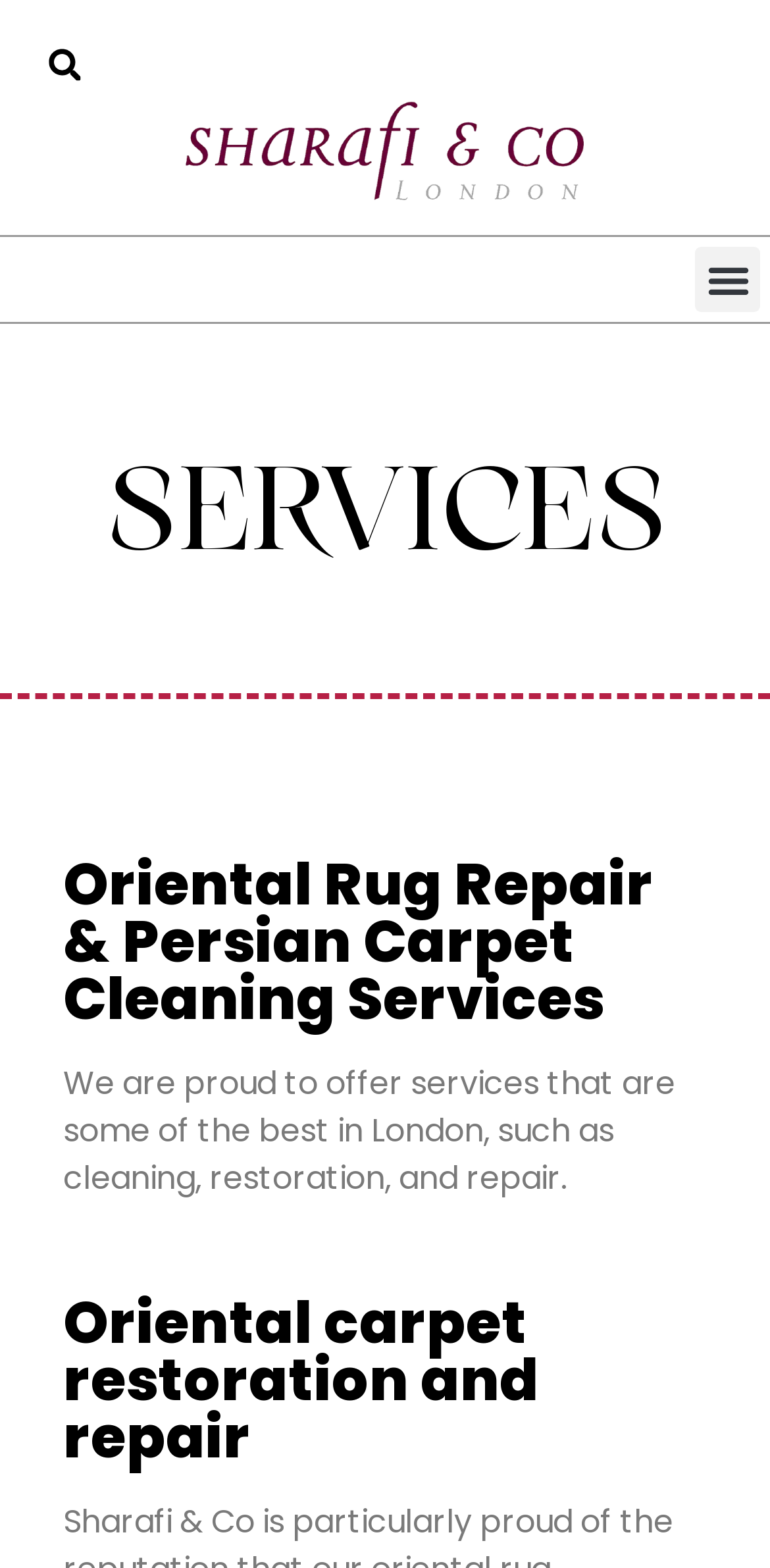What is the main service category?
We need a detailed and meticulous answer to the question.

Based on the webpage structure, I found a heading element 'SERVICES' which seems to be the main category of services provided by Sharafi and Co.